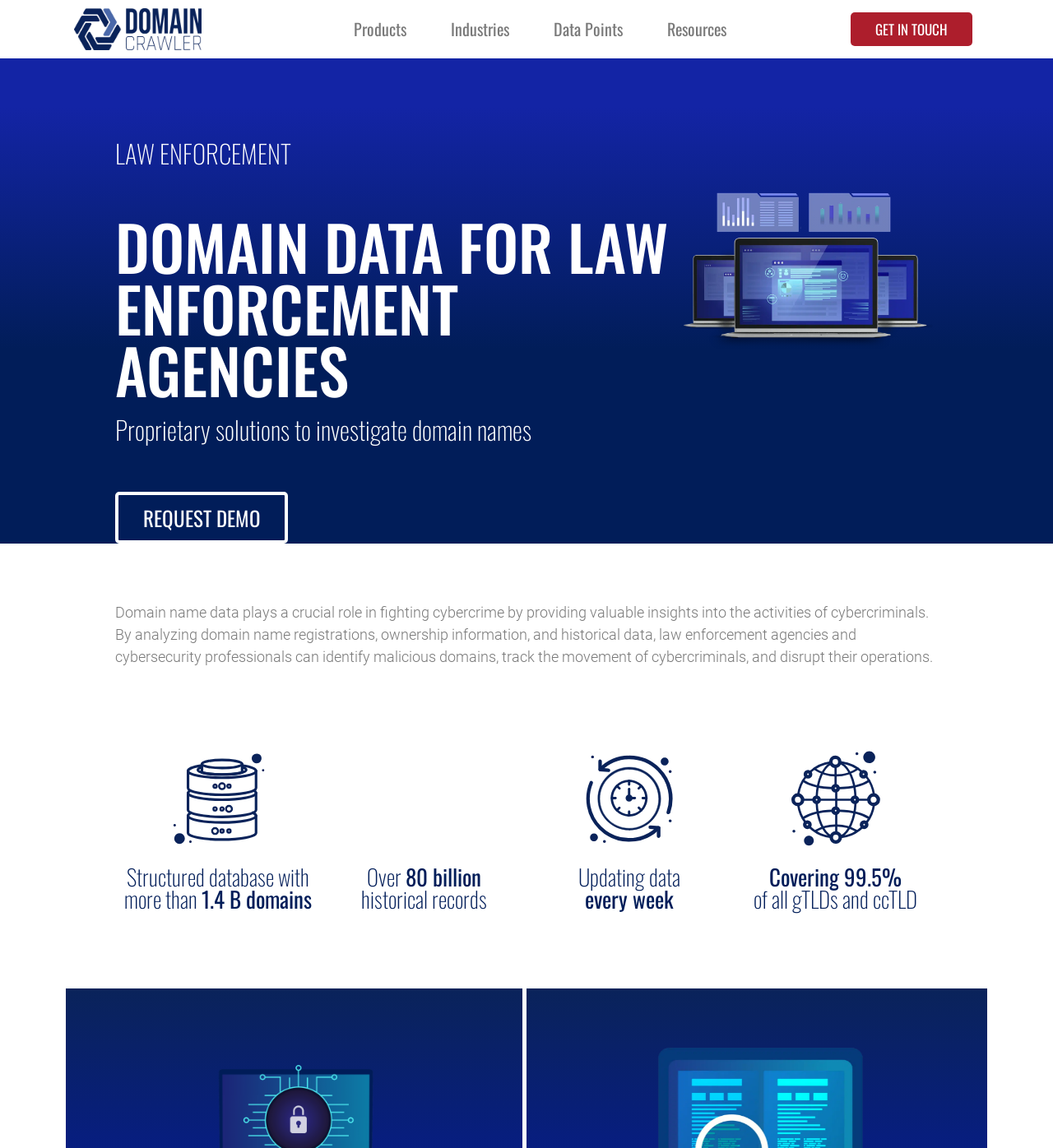Locate the bounding box of the UI element defined by this description: "Resources". The coordinates should be given as four float numbers between 0 and 1, formatted as [left, top, right, bottom].

[0.613, 0.009, 0.711, 0.042]